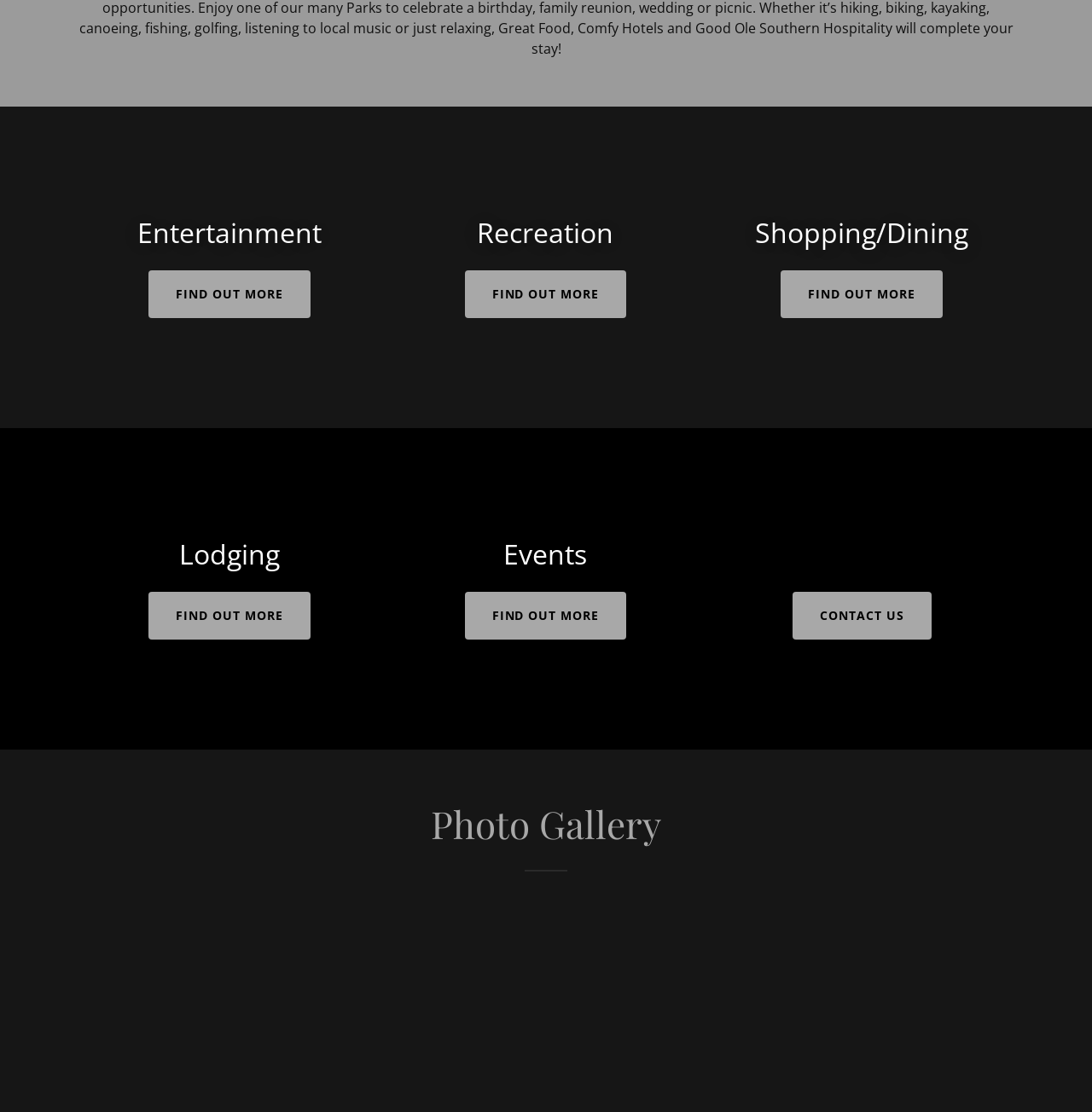Please provide a detailed answer to the question below by examining the image:
What is the purpose of the 'CONTACT US' link?

The 'CONTACT US' link is located at the bottom of the webpage and is likely used to contact the website or its administrators for inquiries or other purposes.